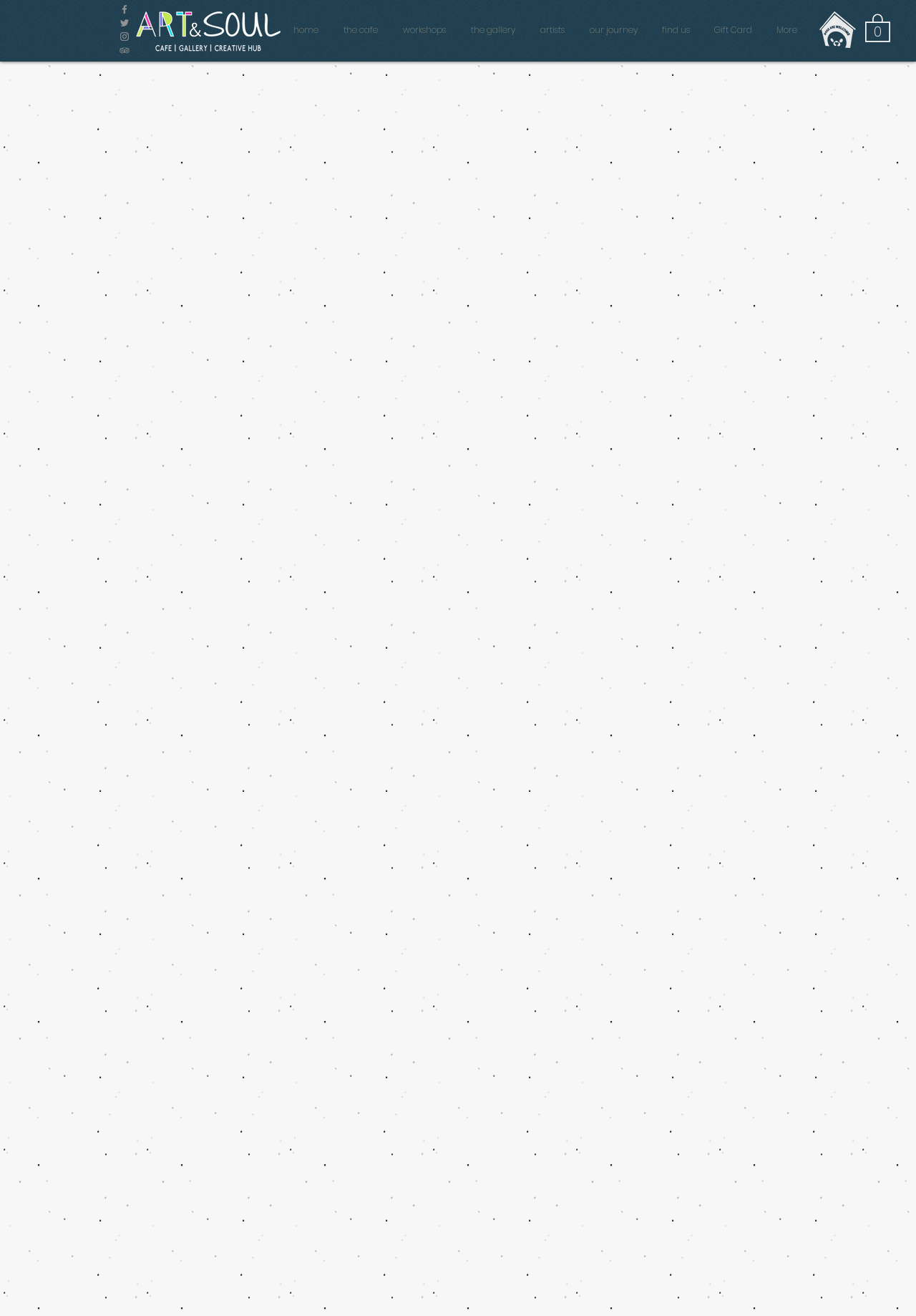Give the bounding box coordinates for this UI element: "home". The coordinates should be four float numbers between 0 and 1, arranged as [left, top, right, bottom].

[0.307, 0.0, 0.361, 0.045]